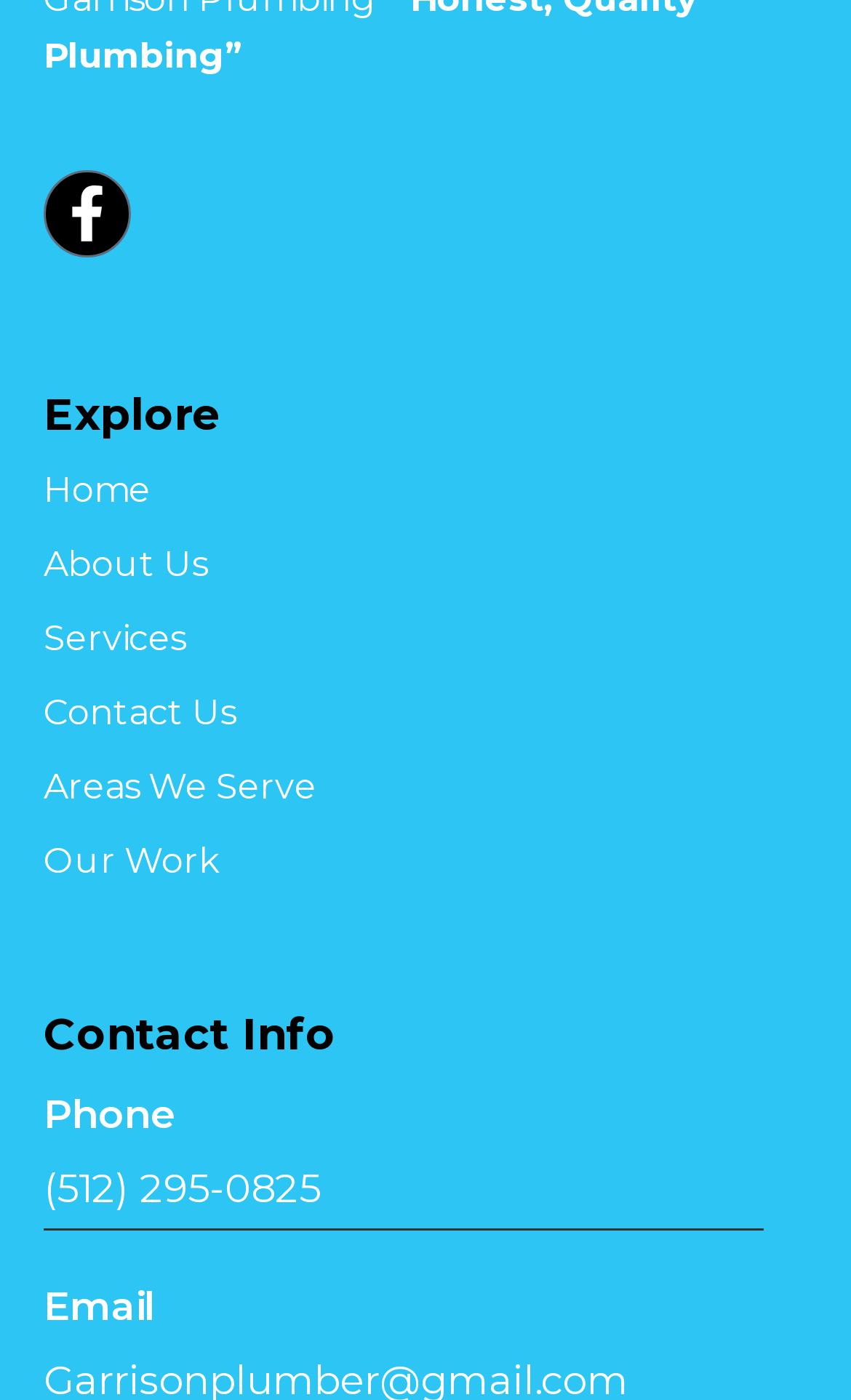Please specify the bounding box coordinates of the clickable region to carry out the following instruction: "Explore Services". The coordinates should be four float numbers between 0 and 1, in the format [left, top, right, bottom].

[0.051, 0.438, 0.974, 0.475]